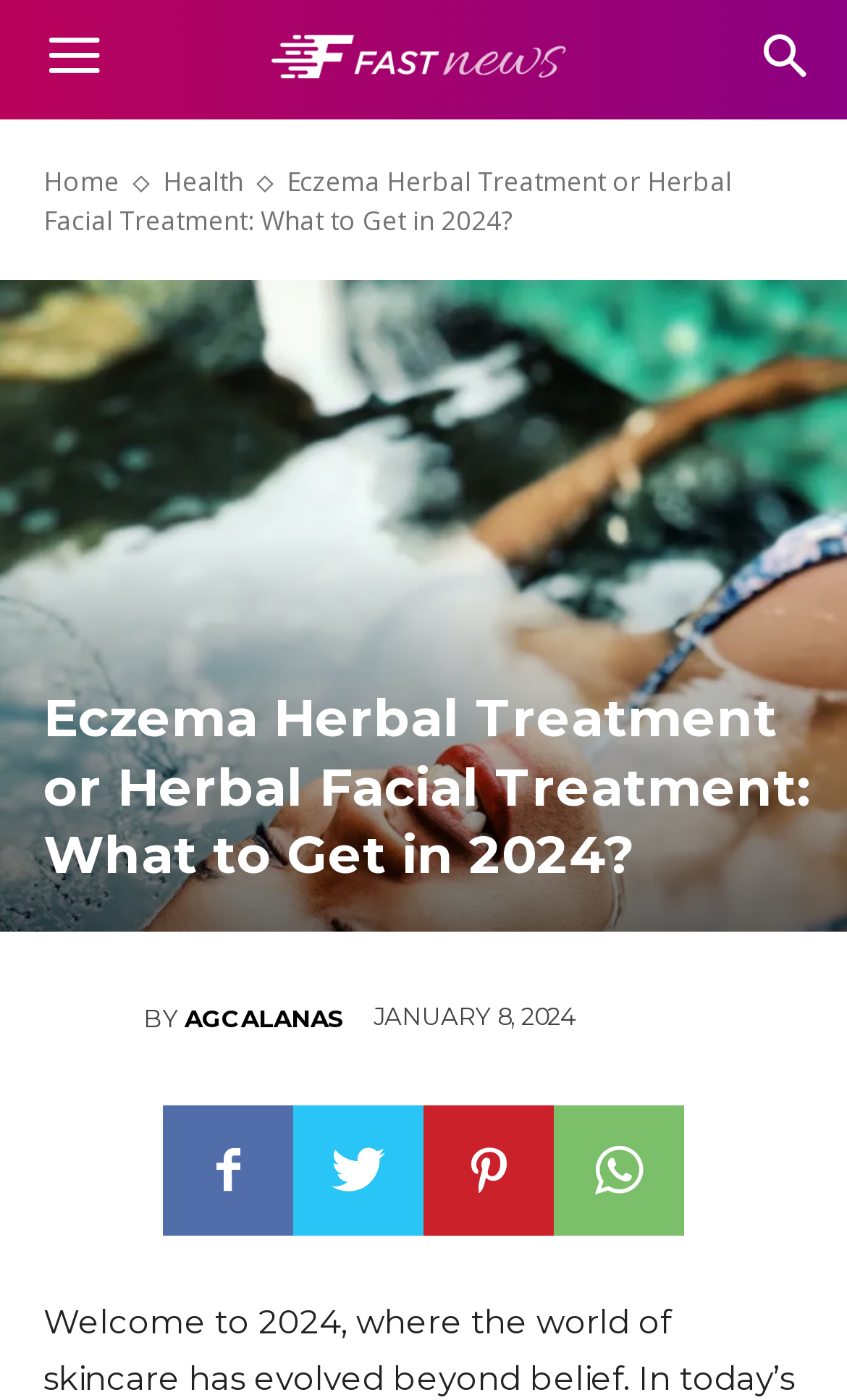Pinpoint the bounding box coordinates of the clickable element to carry out the following instruction: "Click on Twitch Prime."

None